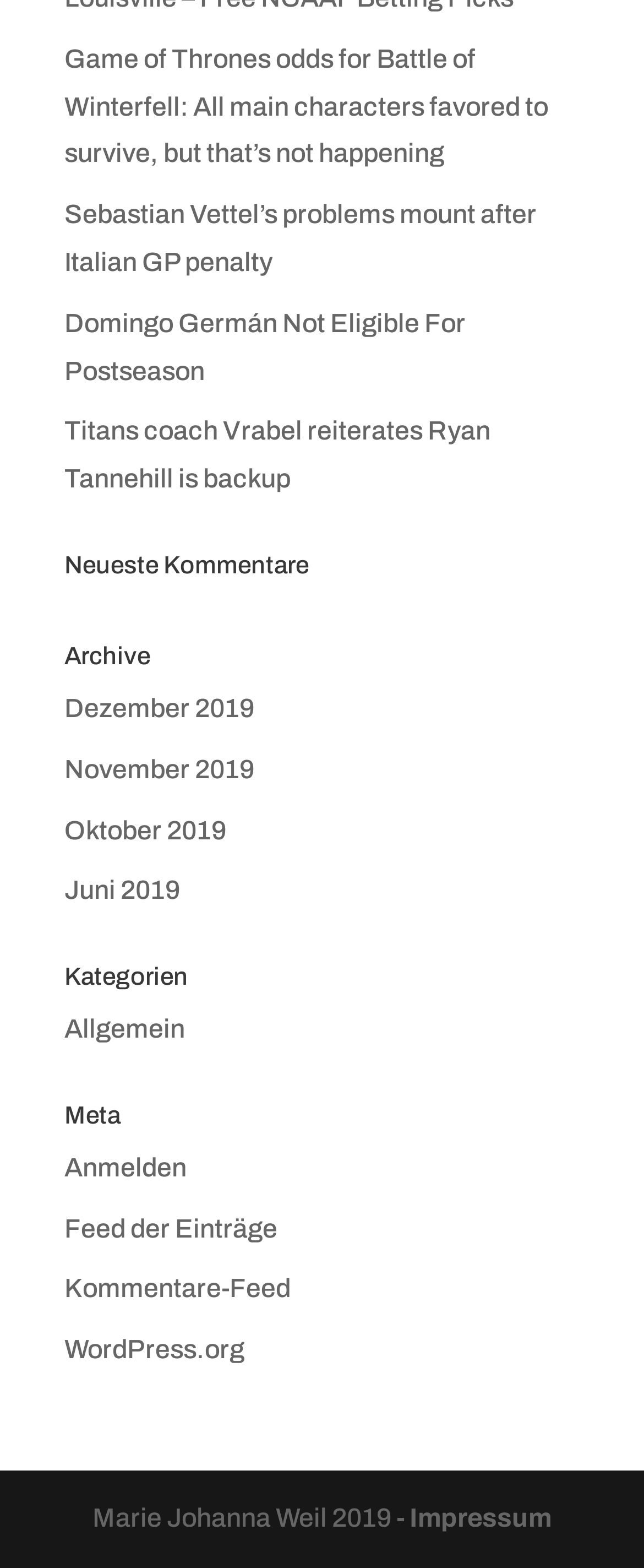Answer the question using only a single word or phrase: 
What is the name of the website owner?

Marie Johanna Weil